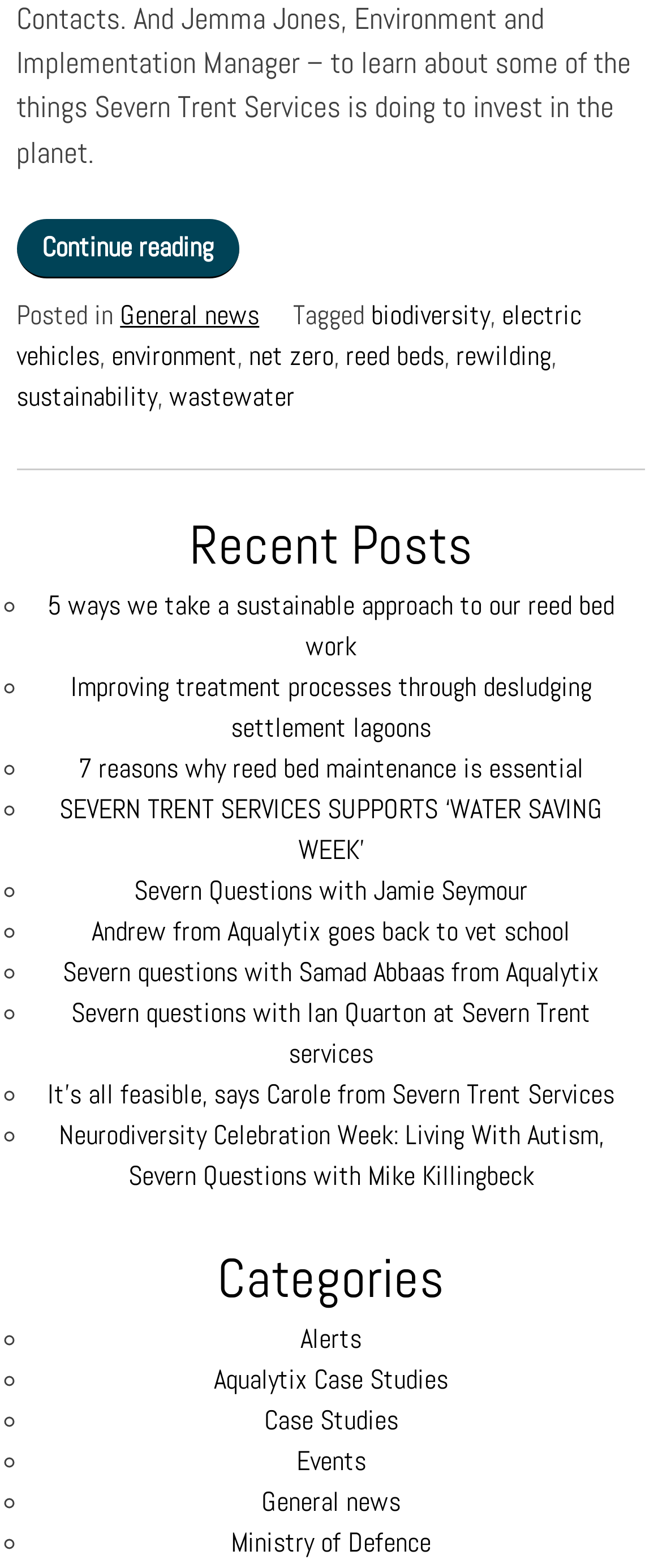What is the topic of the first link in the 'Categories' section? Refer to the image and provide a one-word or short phrase answer.

Alerts